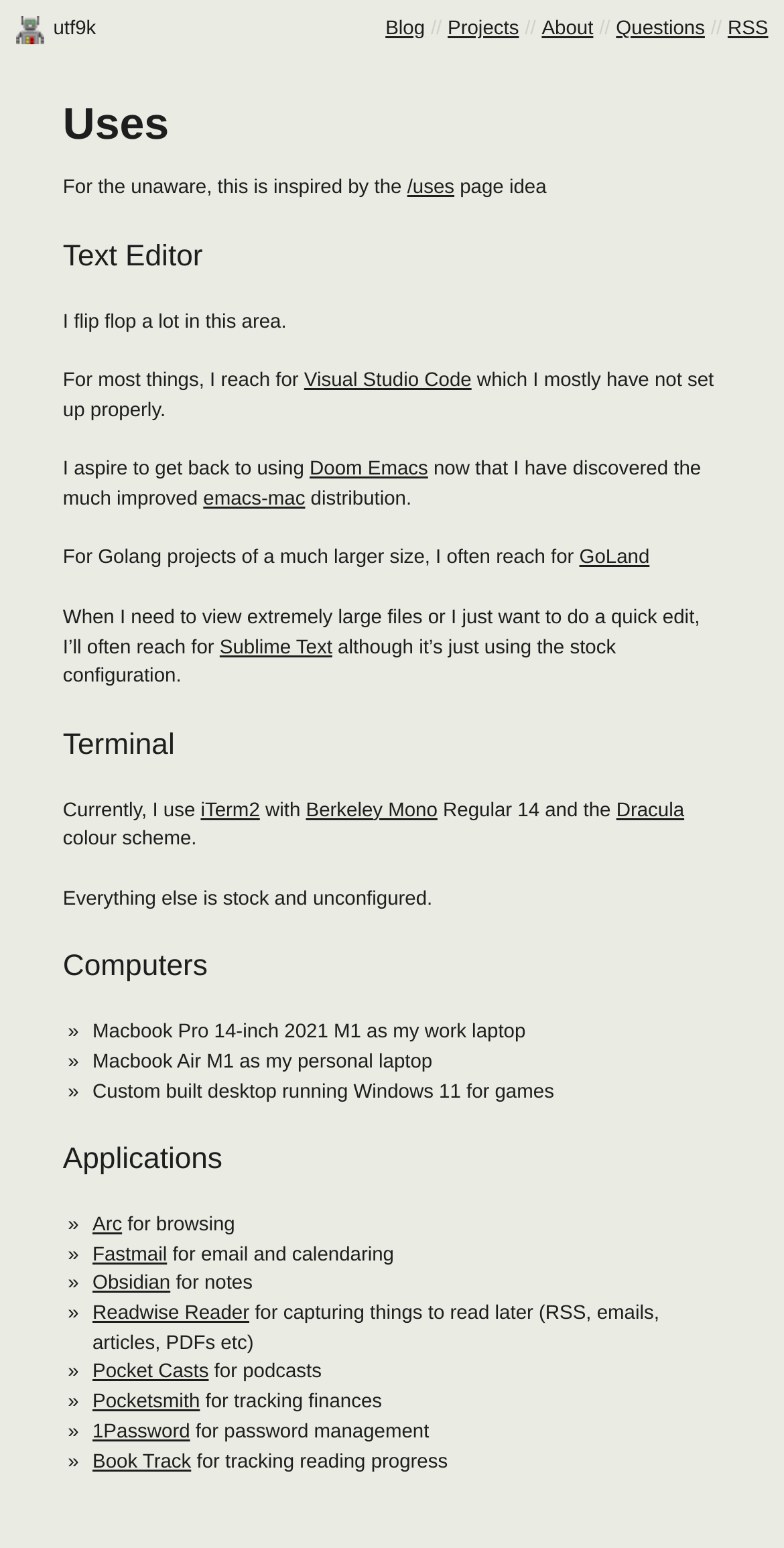What is the author's work laptop?
Using the information from the image, answer the question thoroughly.

The author mentions that they use a Macbook Pro 14-inch 2021 M1 as their work laptop.